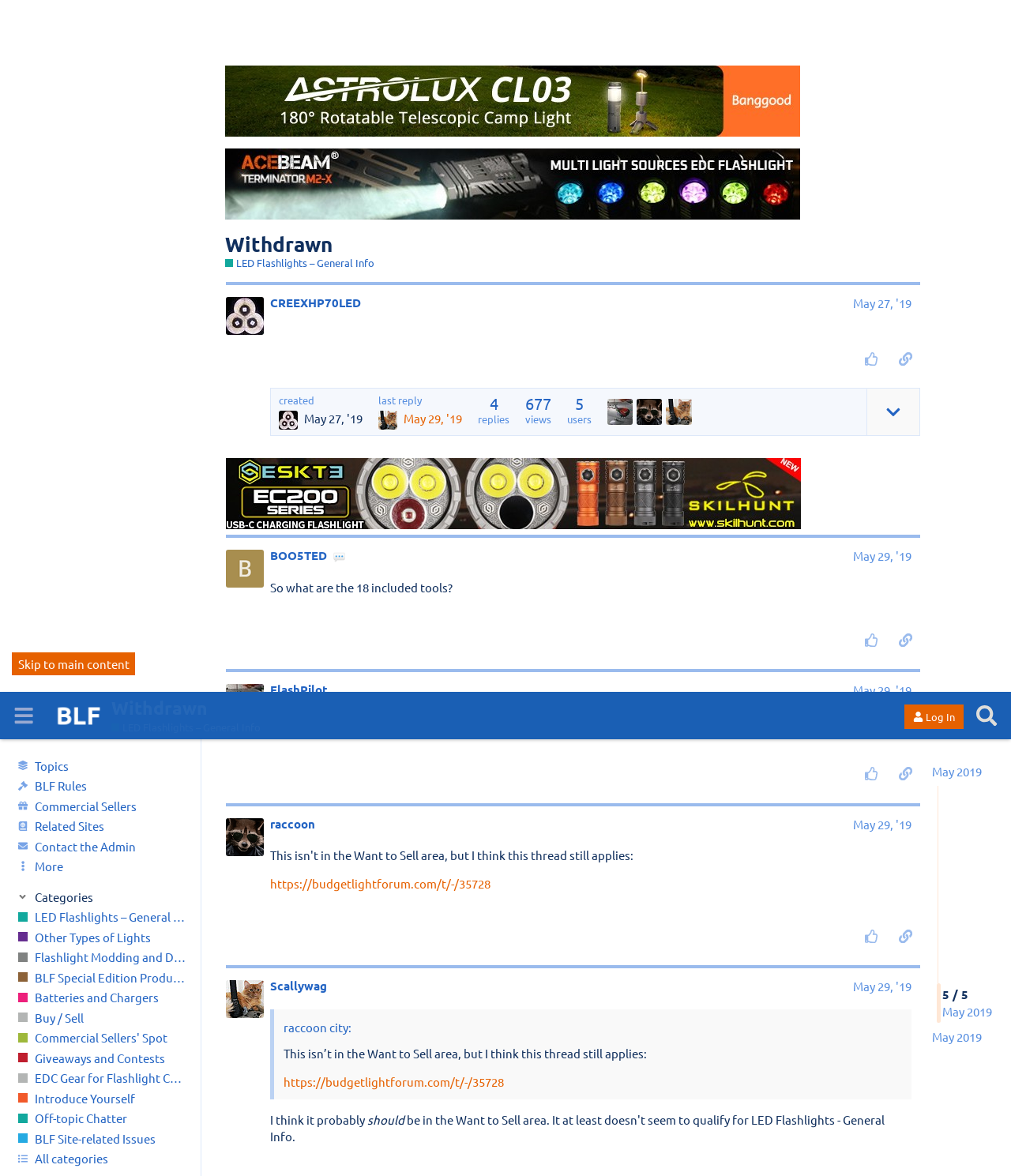Could you determine the bounding box coordinates of the clickable element to complete the instruction: "Click the 'More' button"? Provide the coordinates as four float numbers between 0 and 1, i.e., [left, top, right, bottom].

[0.0, 0.139, 0.199, 0.156]